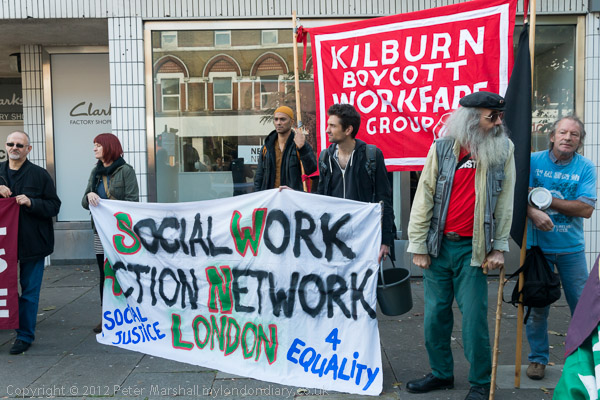Carefully examine the image and provide an in-depth answer to the question: What is behind the protesters?

Behind the protesters, additional banners from the 'Kilburn Boycott Workfare Group' can be seen, which add to the visual impact of the protest. Furthermore, an urban backdrop featuring a storefront provides a context that contrasts the street activism with everyday city life.